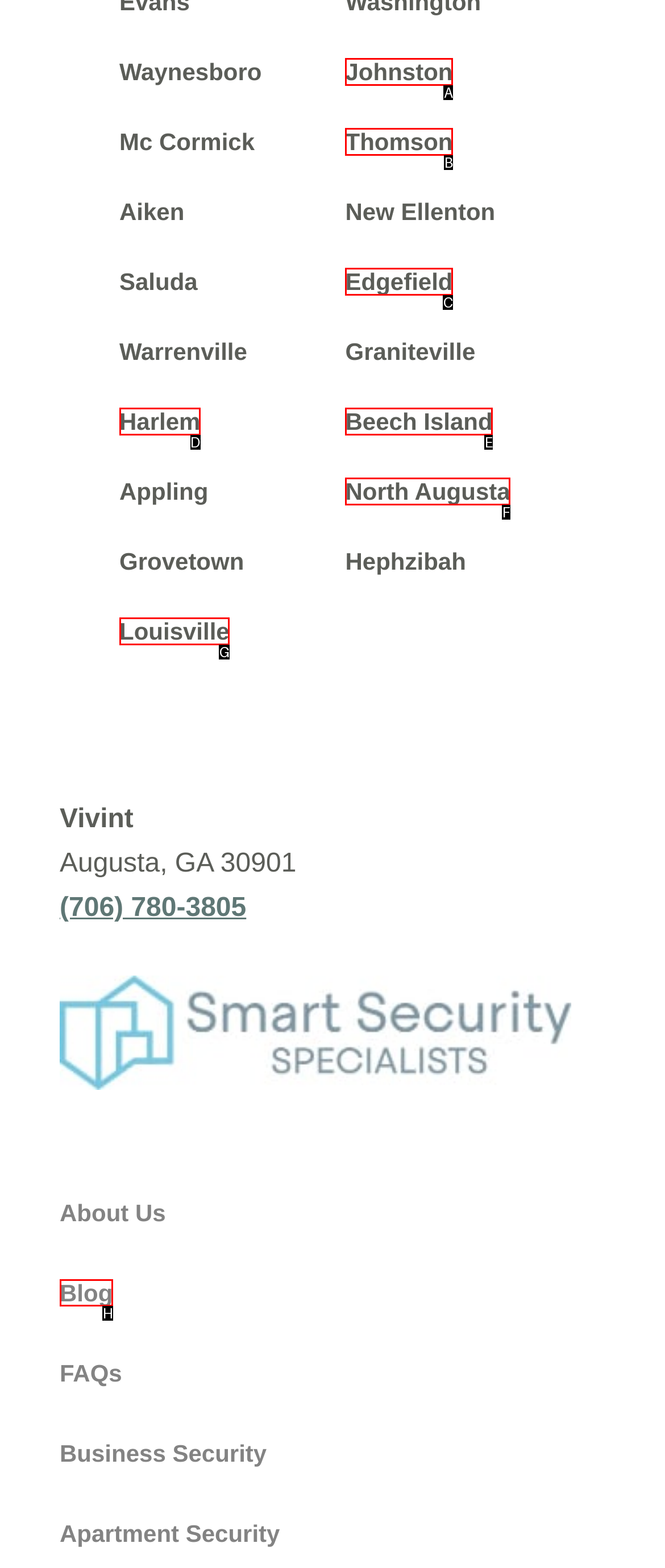Which HTML element should be clicked to fulfill the following task: read the blog?
Reply with the letter of the appropriate option from the choices given.

H